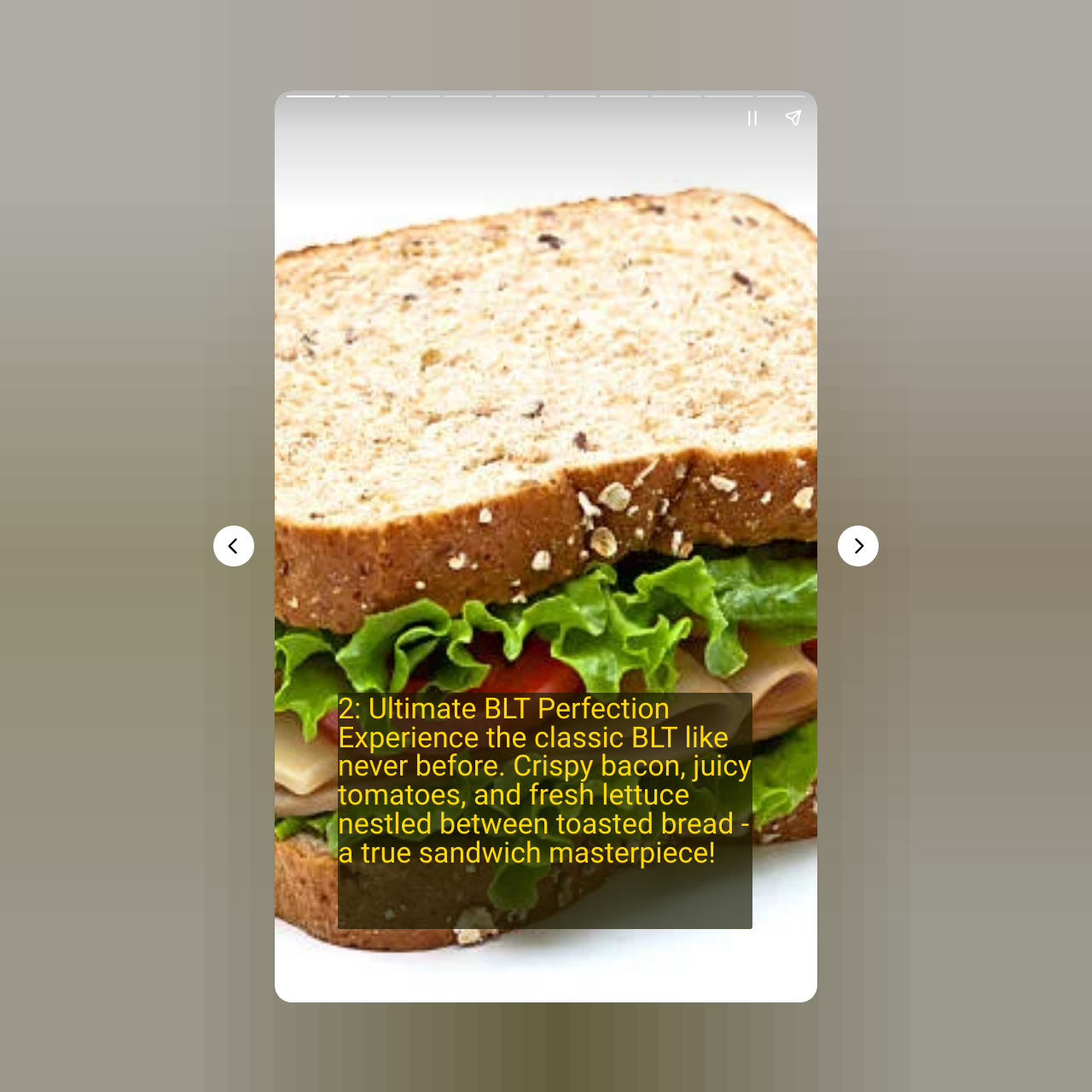Provide a brief response to the question below using a single word or phrase: 
What is the name of the first sandwich?

Ultimate BLT Perfection